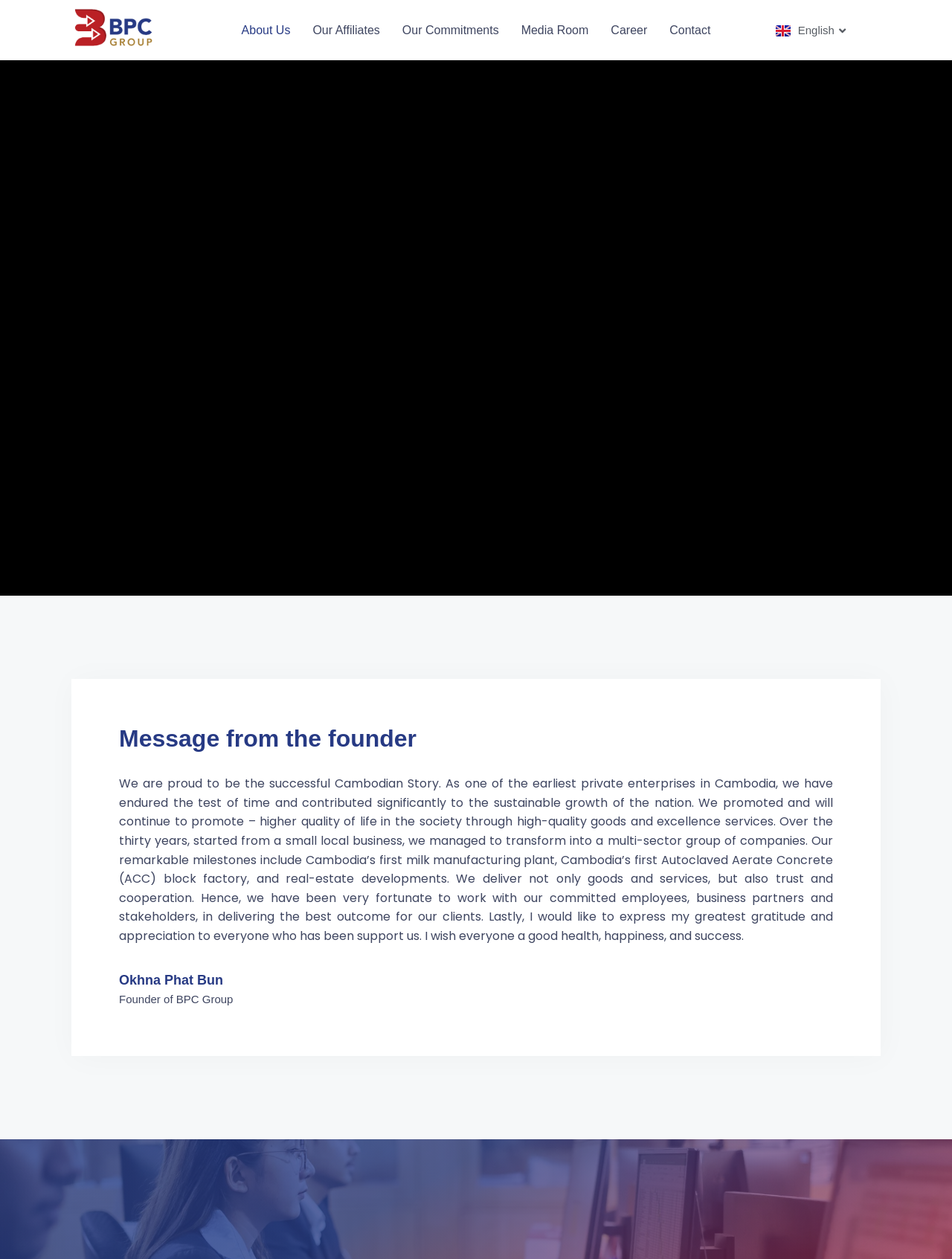Generate a thorough caption detailing the webpage content.

The webpage is about the "About Us" section of BPC Group. At the top left corner, there is a logo of BPC Group, which is an image linked to the homepage. Next to the logo, there is a navigation menu with links to other sections of the website, including "About Us", "Our Affiliates", "Our Commitments", "Media Room", "Career", and "Contact". These links are aligned horizontally and take up the top portion of the page.

On the top right corner, there are two language options, "English" and "简体中文", each with a corresponding flag icon. 

Below the navigation menu, there is a section with a heading "Message from the founder". This section takes up most of the page and contains a message from the founder of BPC Group, Okhna Phat Bun. The message is a lengthy paragraph that describes the company's history, milestones, and values. The text is divided into three headings: "Message from the founder", "Okhna Phat Bun", and "Founder of BPC Group", which are stacked vertically.